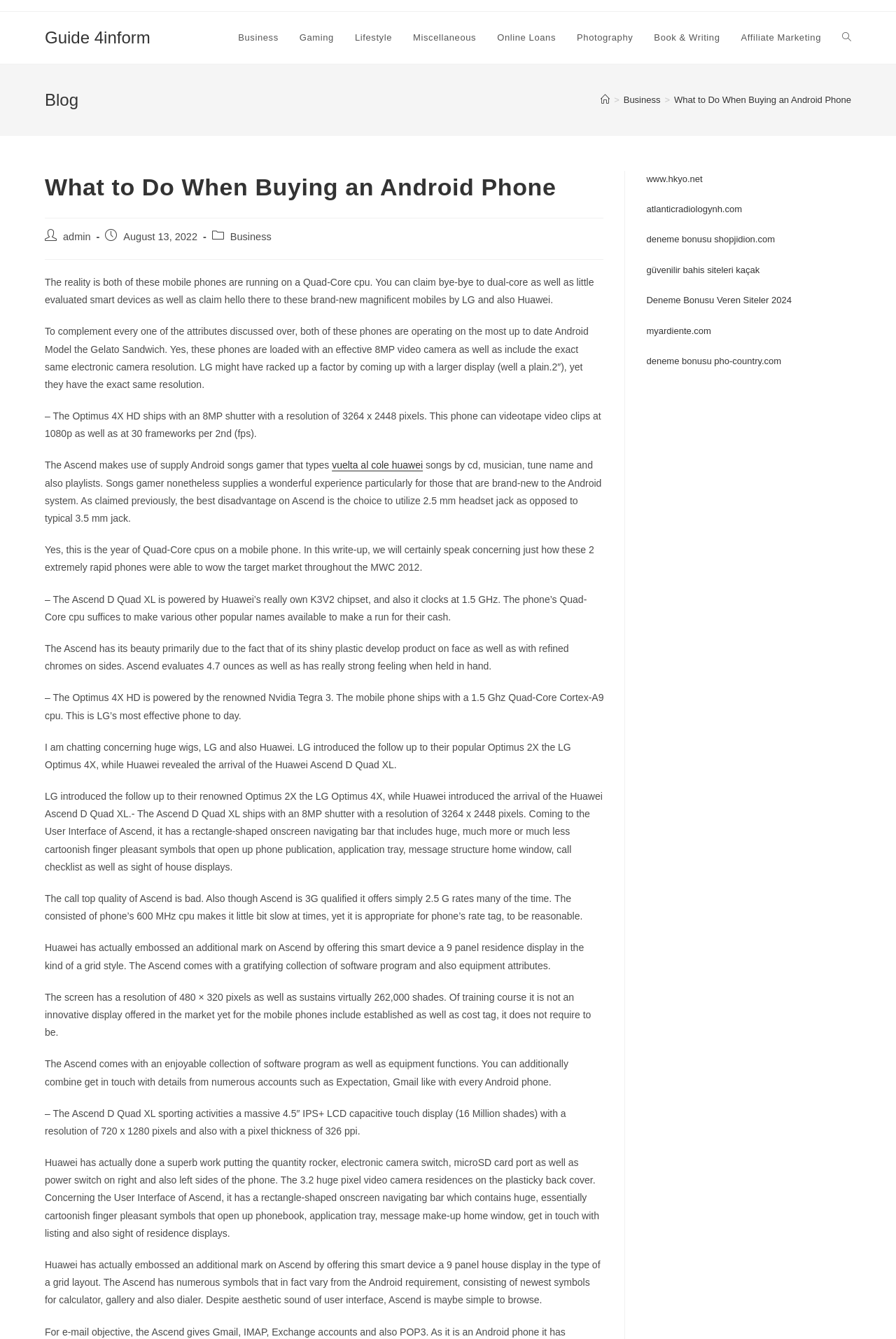Indicate the bounding box coordinates of the element that needs to be clicked to satisfy the following instruction: "Click on 'vuelta al cole huawei' link". The coordinates should be four float numbers between 0 and 1, i.e., [left, top, right, bottom].

[0.37, 0.343, 0.472, 0.352]